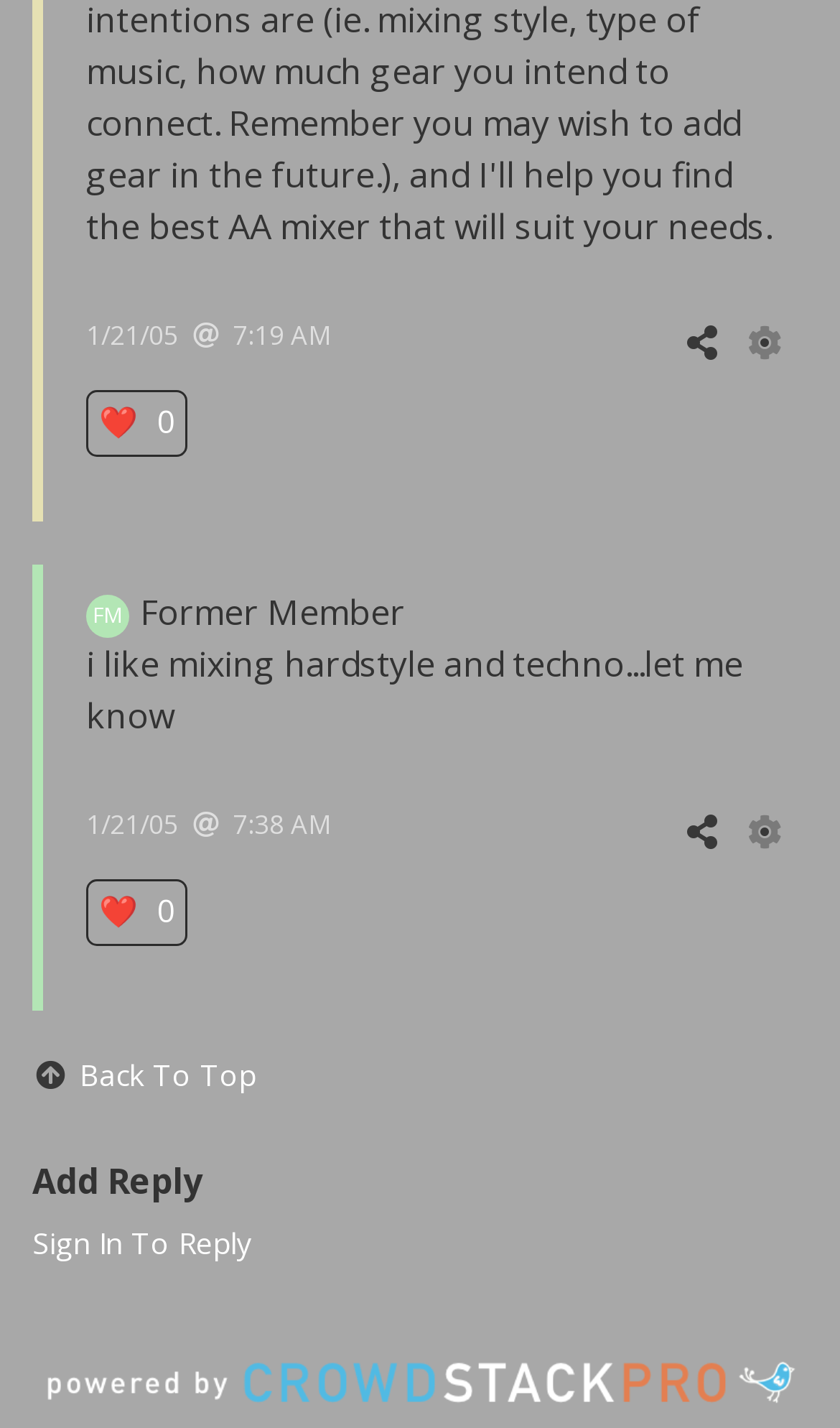Please identify the bounding box coordinates of the element's region that I should click in order to complete the following instruction: "Add a reply". The bounding box coordinates consist of four float numbers between 0 and 1, i.e., [left, top, right, bottom].

[0.038, 0.81, 0.962, 0.843]